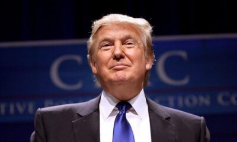Explain what is happening in the image with elaborate details.

The image features a confident looking man with a distinctive hairstyle and a formal suit, presenting an expression of self-assuredness. It appears to be taken at a formal event, possibly a conference or political rally, where he is likely engaging with an audience. The backdrop suggests a professional setting, emphasizing the importance of the occasion. This visual captures a moment of leadership and charisma, resonating with themes of public speaking and political discourse.